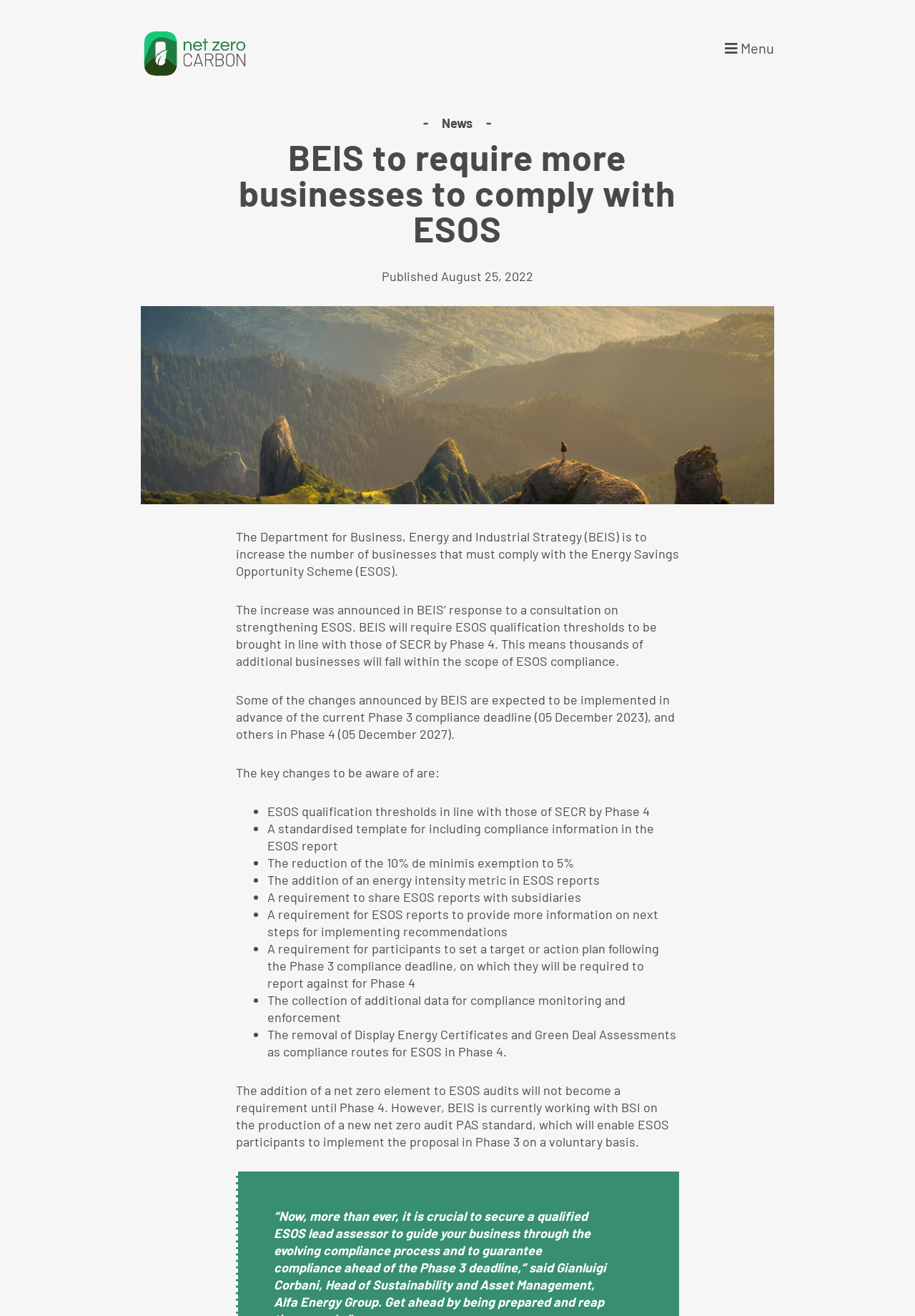Extract the bounding box coordinates for the UI element described by the text: "aria-label="Net Zero Carbon"". The coordinates should be in the form of [left, top, right, bottom] with values between 0 and 1.

[0.154, 0.022, 0.492, 0.06]